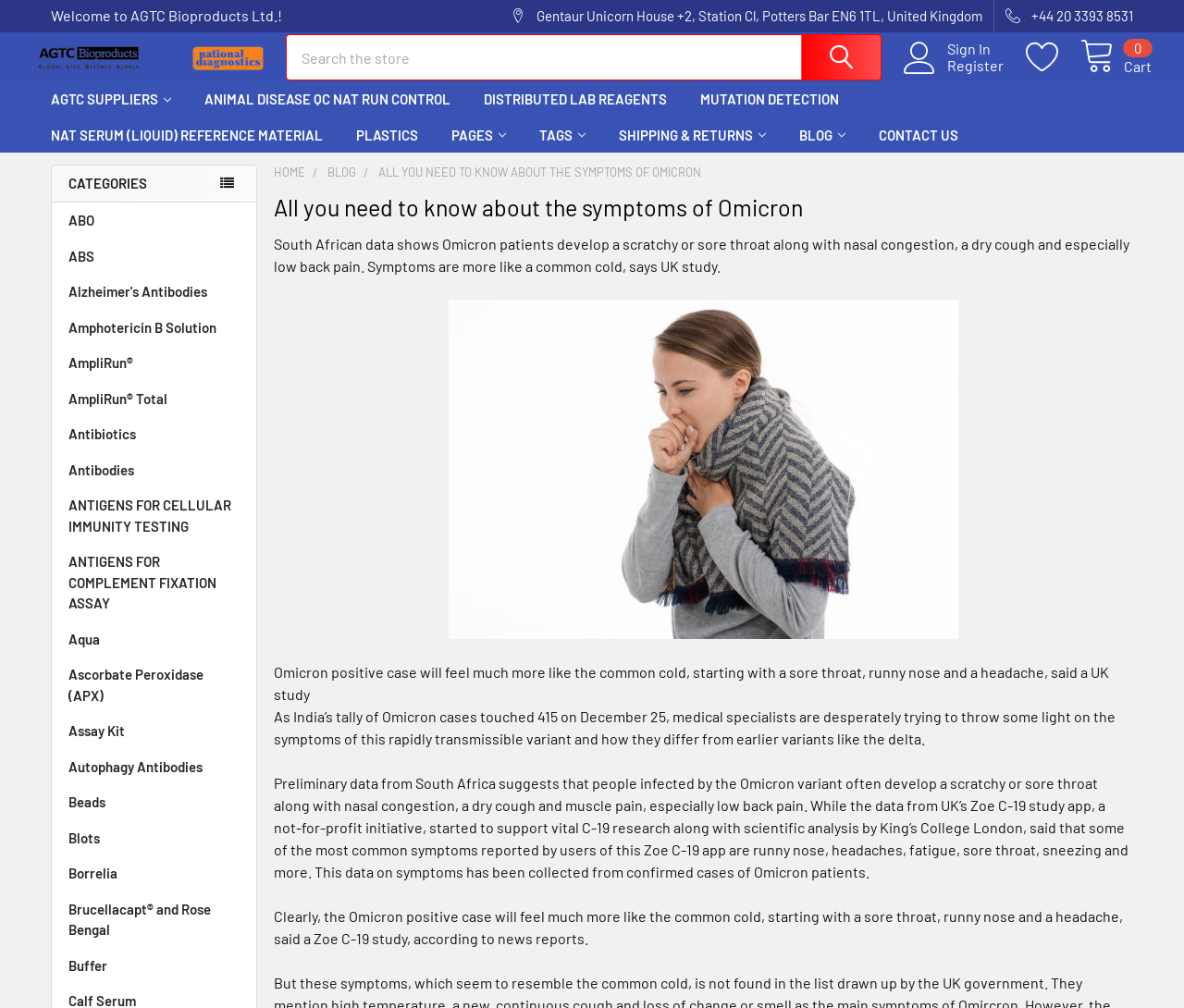Could you identify the text that serves as the heading for this webpage?

All you need to know about the symptoms of Omicron